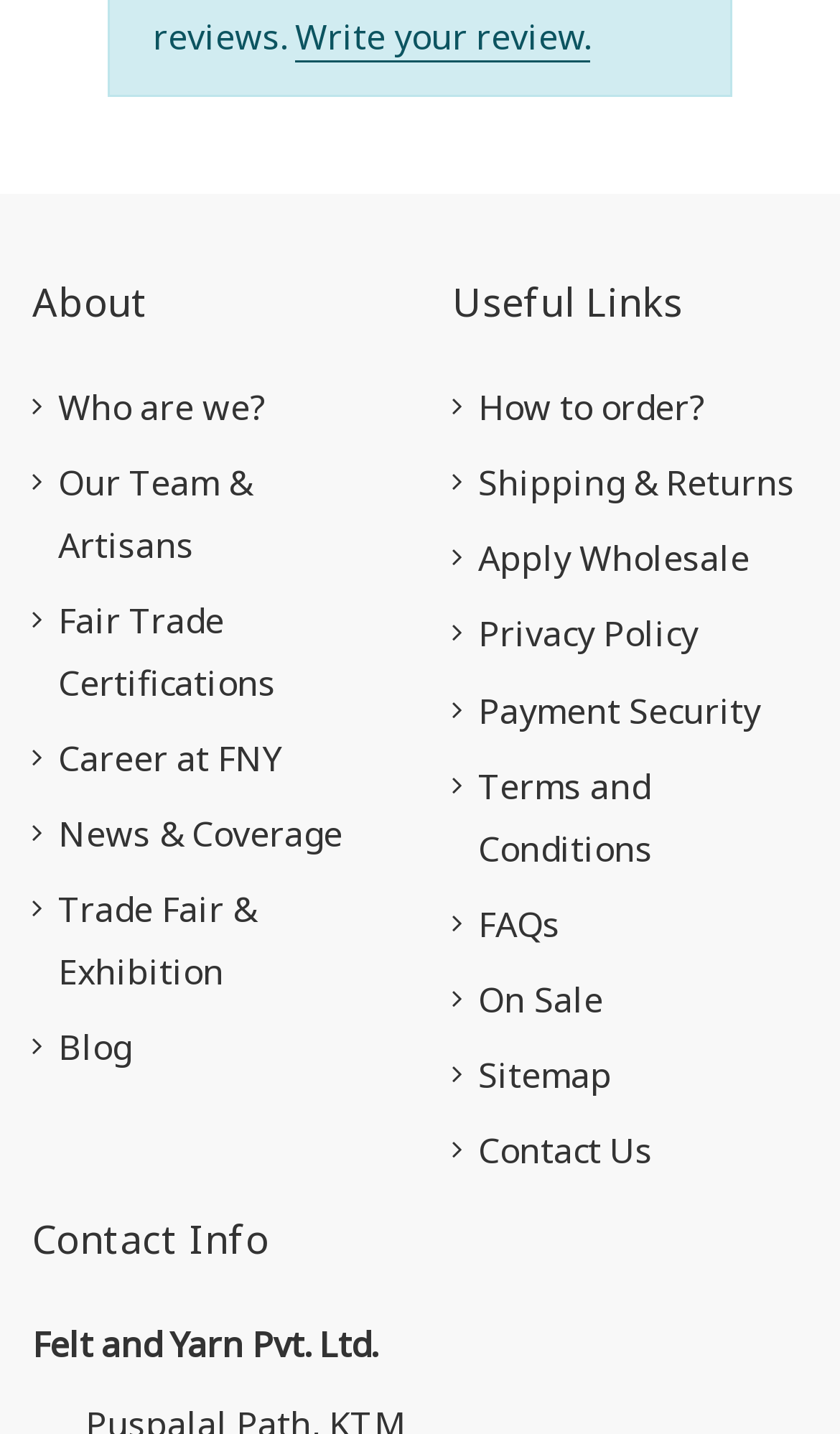Give a concise answer using only one word or phrase for this question:
How many links are under 'About'?

5